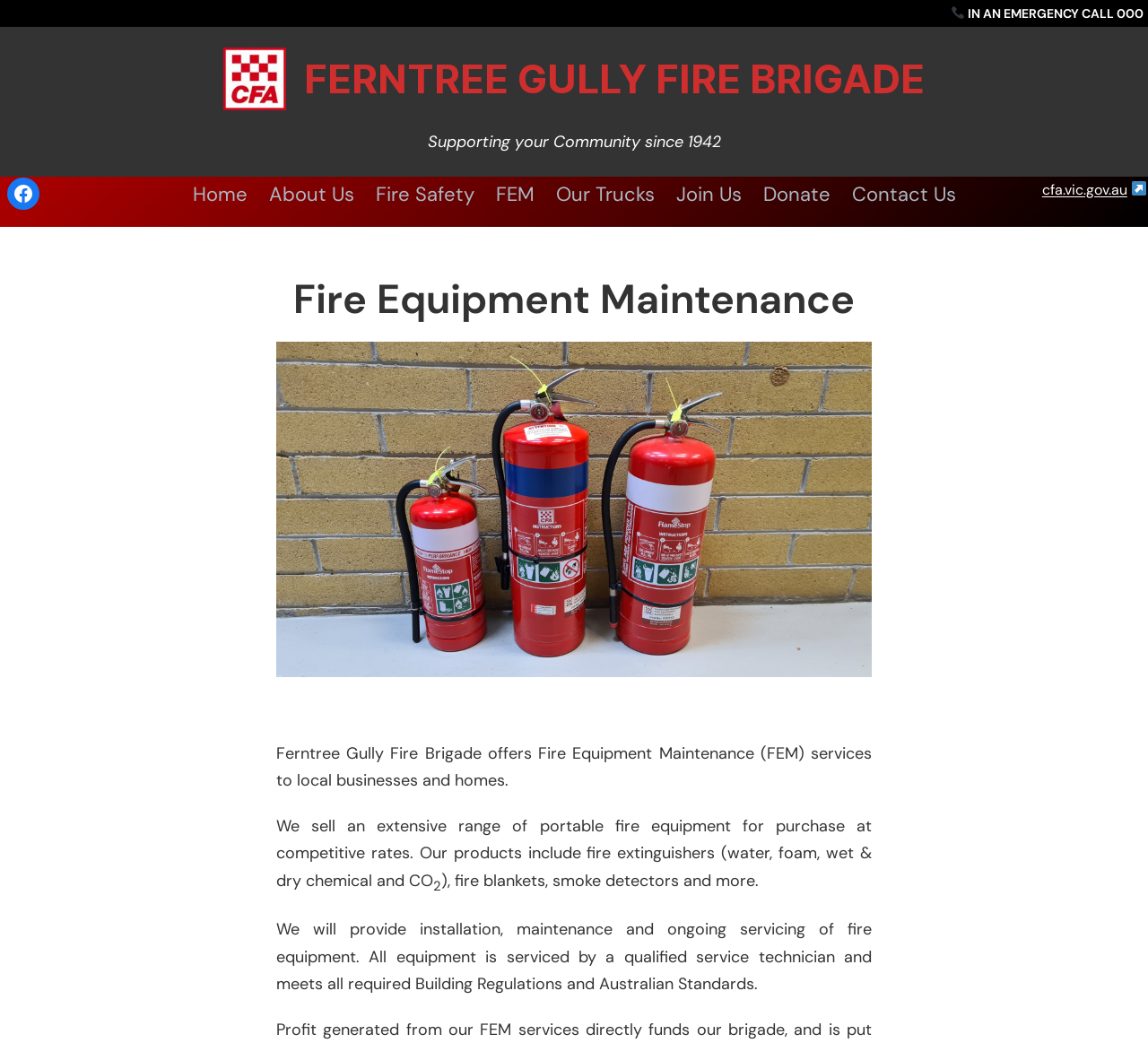Look at the image and give a detailed response to the following question: What is the name of the fire brigade?

The name of the fire brigade can be found in the heading element 'FERNTREE GULLY FIRE BRIGADE' and also in the link 'Ferntree Gully Fire Brigade'.